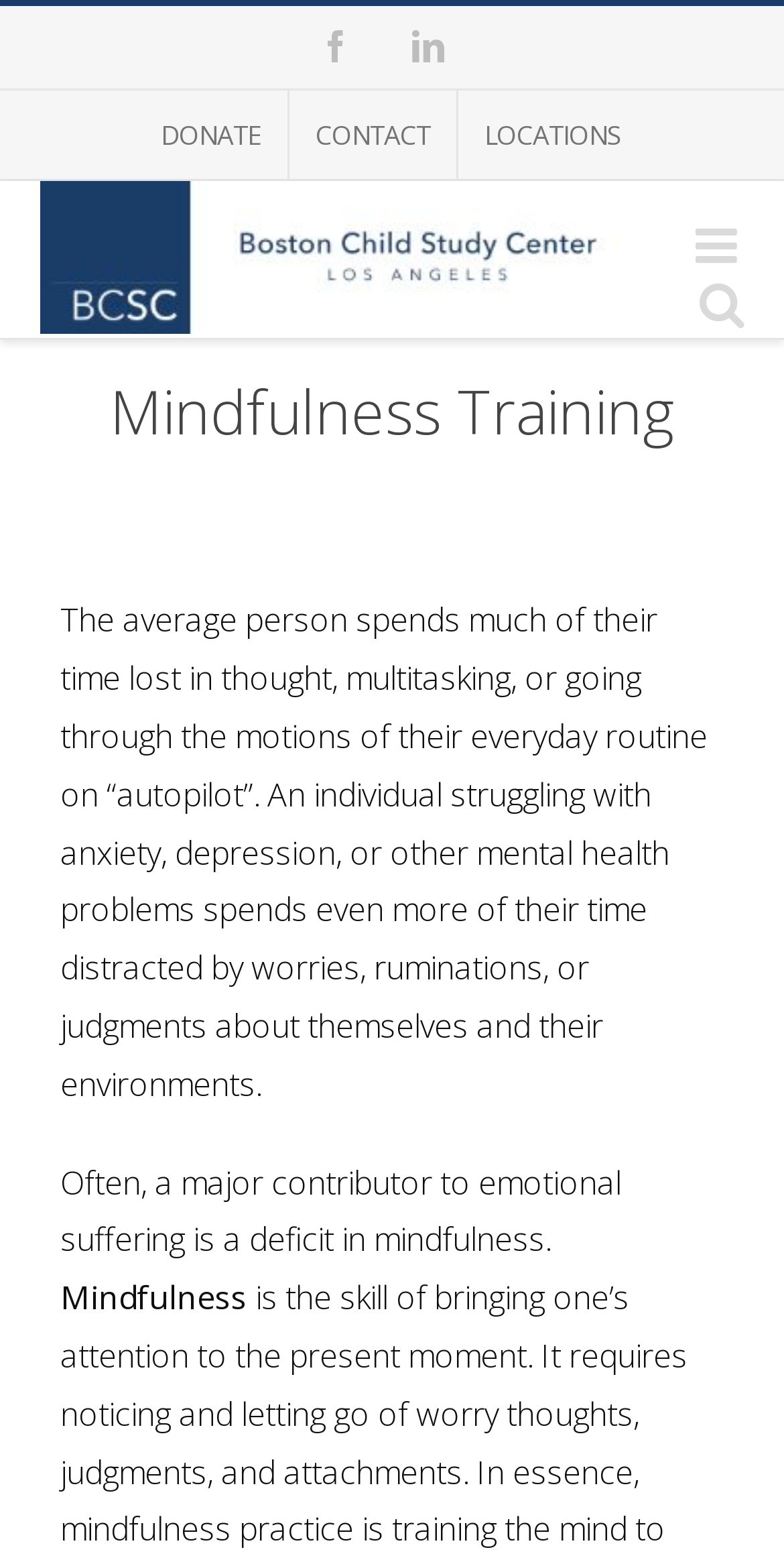Find the bounding box coordinates of the element to click in order to complete the given instruction: "Toggle mobile menu."

[0.887, 0.142, 0.949, 0.173]